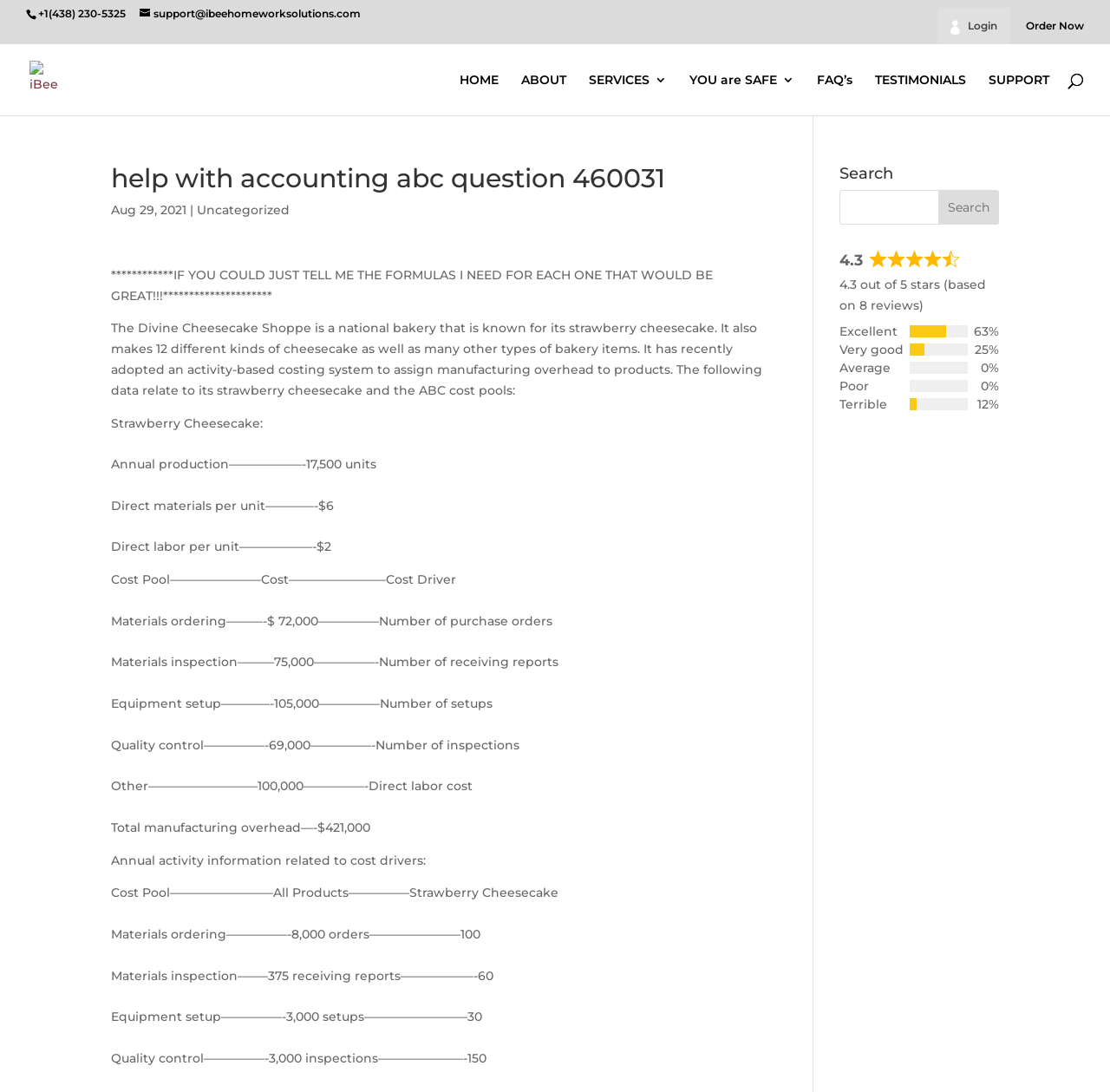Please identify the bounding box coordinates for the region that you need to click to follow this instruction: "click the login button".

[0.845, 0.007, 0.91, 0.041]